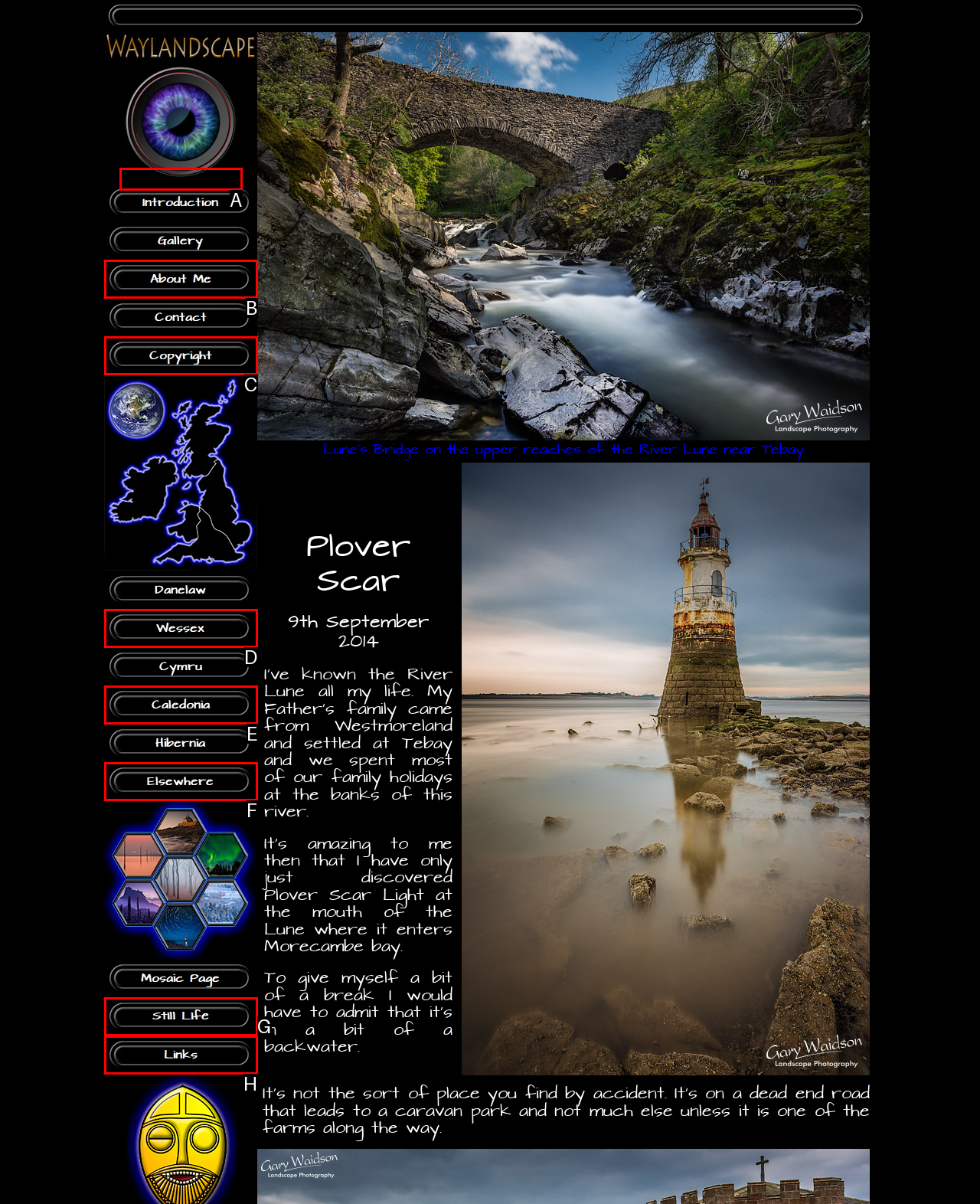Identify the letter of the option that best matches the following description: title="Links". Respond with the letter directly.

H